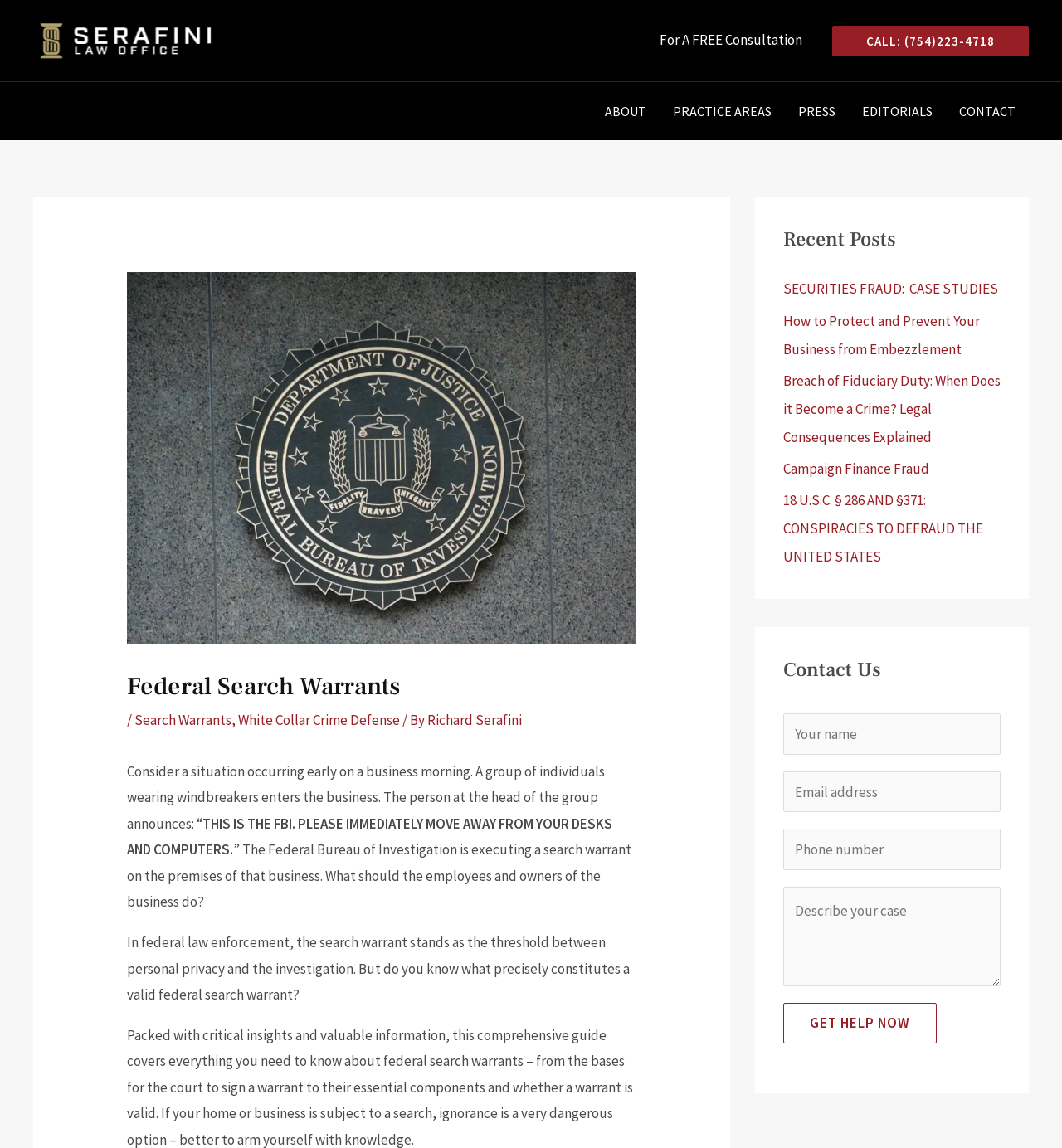Please determine the bounding box coordinates of the element to click on in order to accomplish the following task: "Navigate to the 'PRACTICE AREAS' page". Ensure the coordinates are four float numbers ranging from 0 to 1, i.e., [left, top, right, bottom].

[0.621, 0.072, 0.739, 0.122]